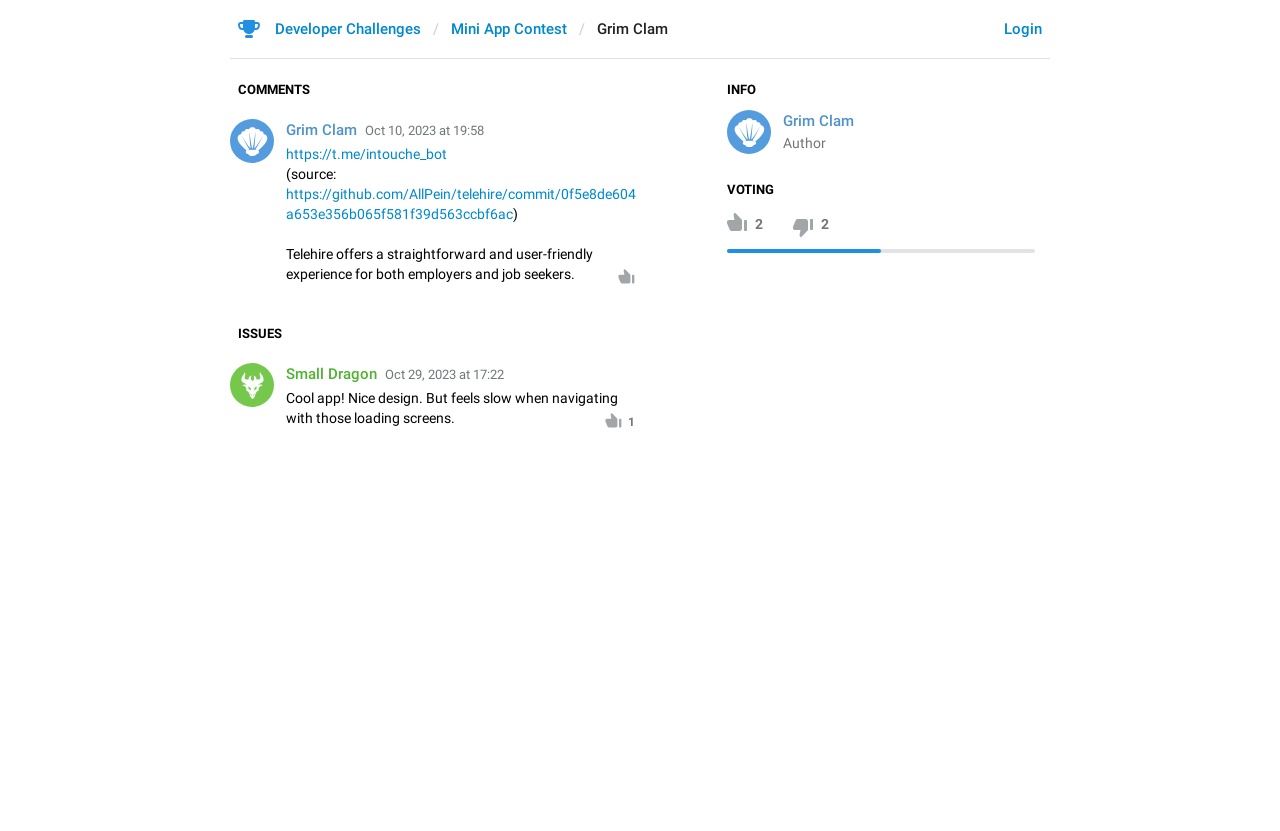Determine the bounding box coordinates for the area that should be clicked to carry out the following instruction: "Read the comment from Grim Clam".

[0.223, 0.146, 0.279, 0.167]